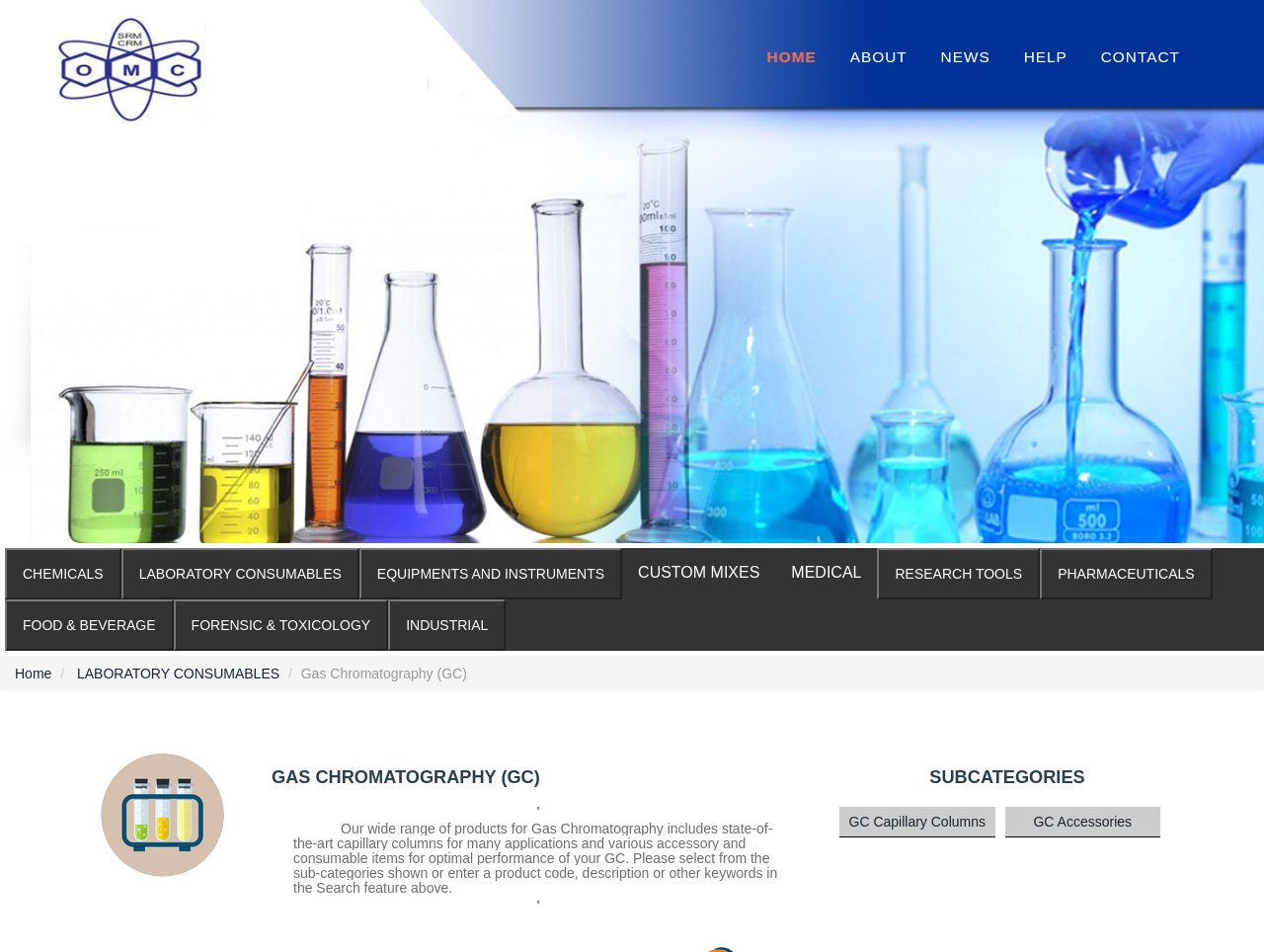Please provide the bounding box coordinates for the UI element as described: "GC Capillary Columns". The coordinates must be four floats between 0 and 1, represented as [left, top, right, bottom].

[0.671, 0.854, 0.78, 0.87]